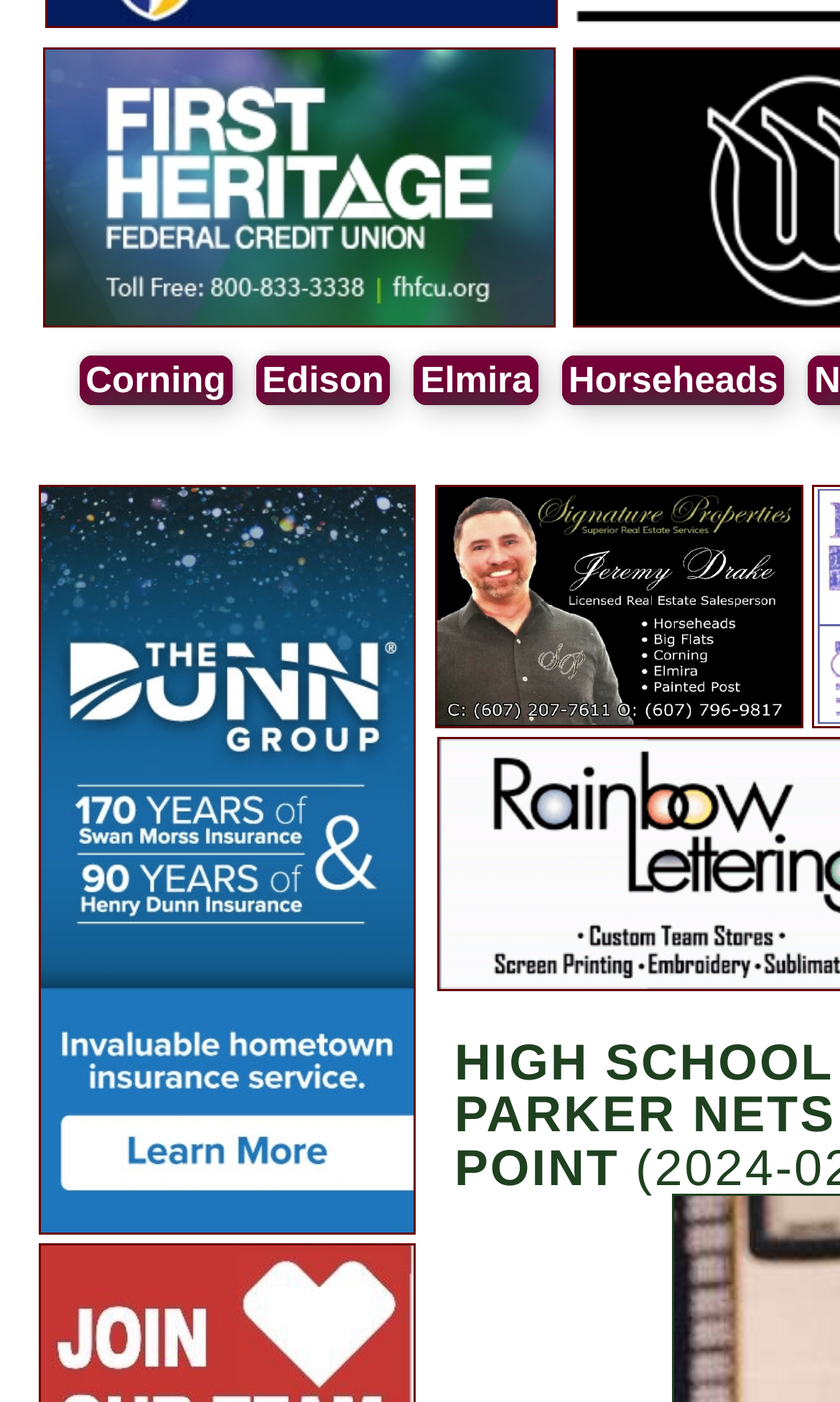Using the provided element description, identify the bounding box coordinates as (top-left x, top-left y, bottom-right x, bottom-right y). Ensure all values are between 0 and 1. Description: title="Guthrie Sports Med"

[0.049, 0.003, 0.669, 0.029]